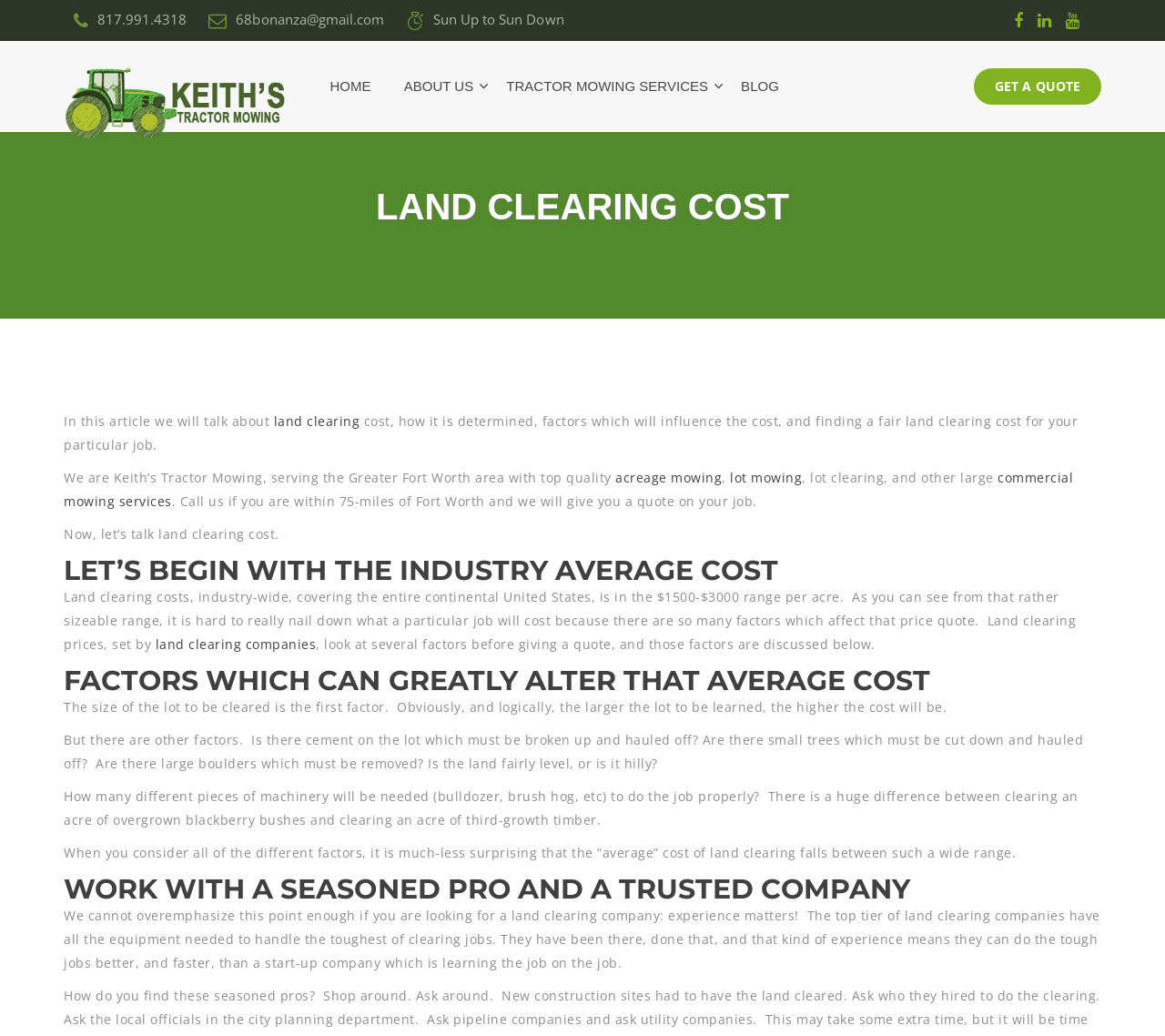For the element described, predict the bounding box coordinates as (top-left x, top-left y, bottom-right x, bottom-right y). All values should be between 0 and 1. Element description: 68bonanza@gmail.com

[0.171, 0.0, 0.338, 0.039]